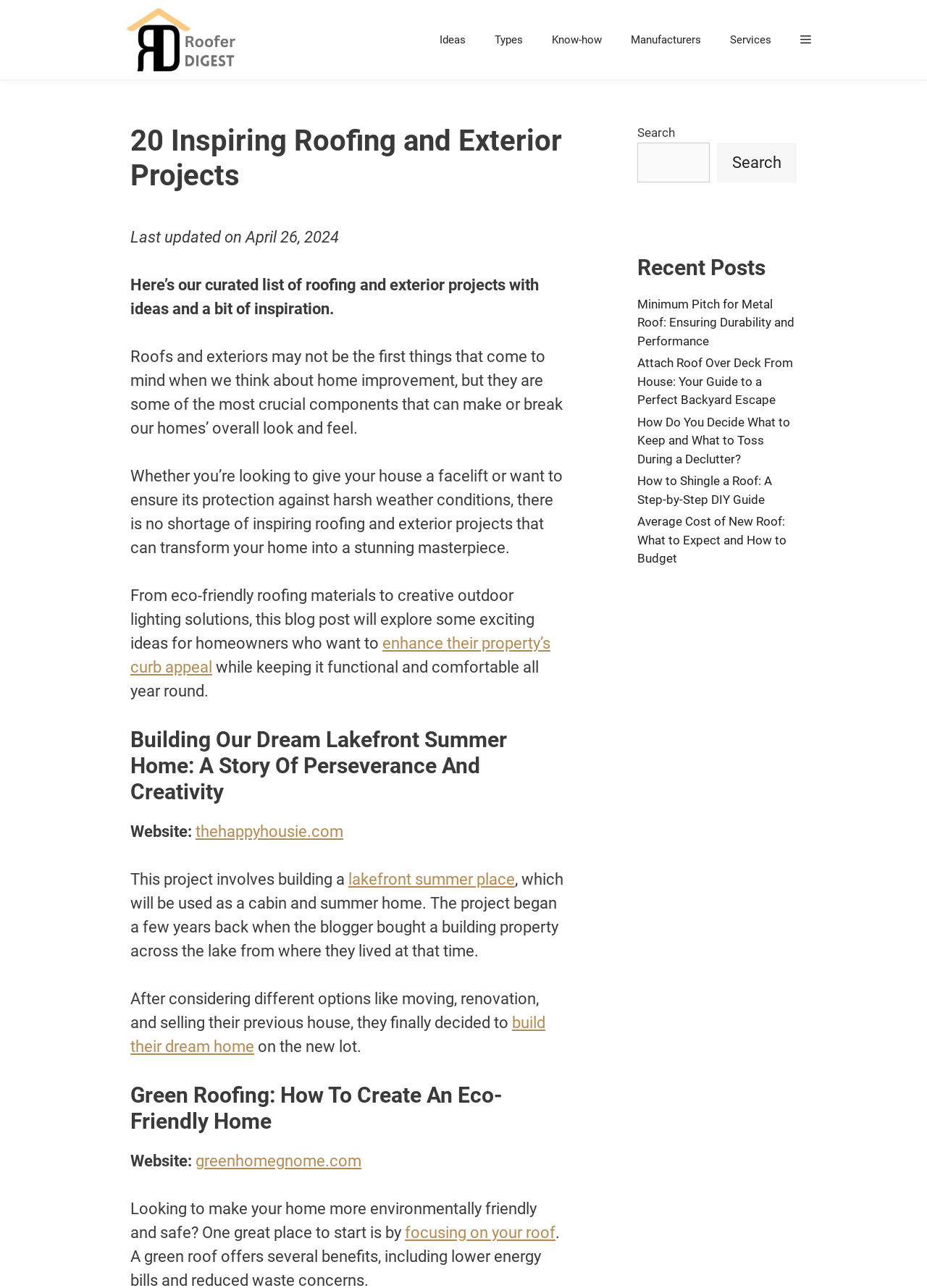Provide a short, one-word or phrase answer to the question below:
What type of projects are featured on this webpage?

Home improvement projects